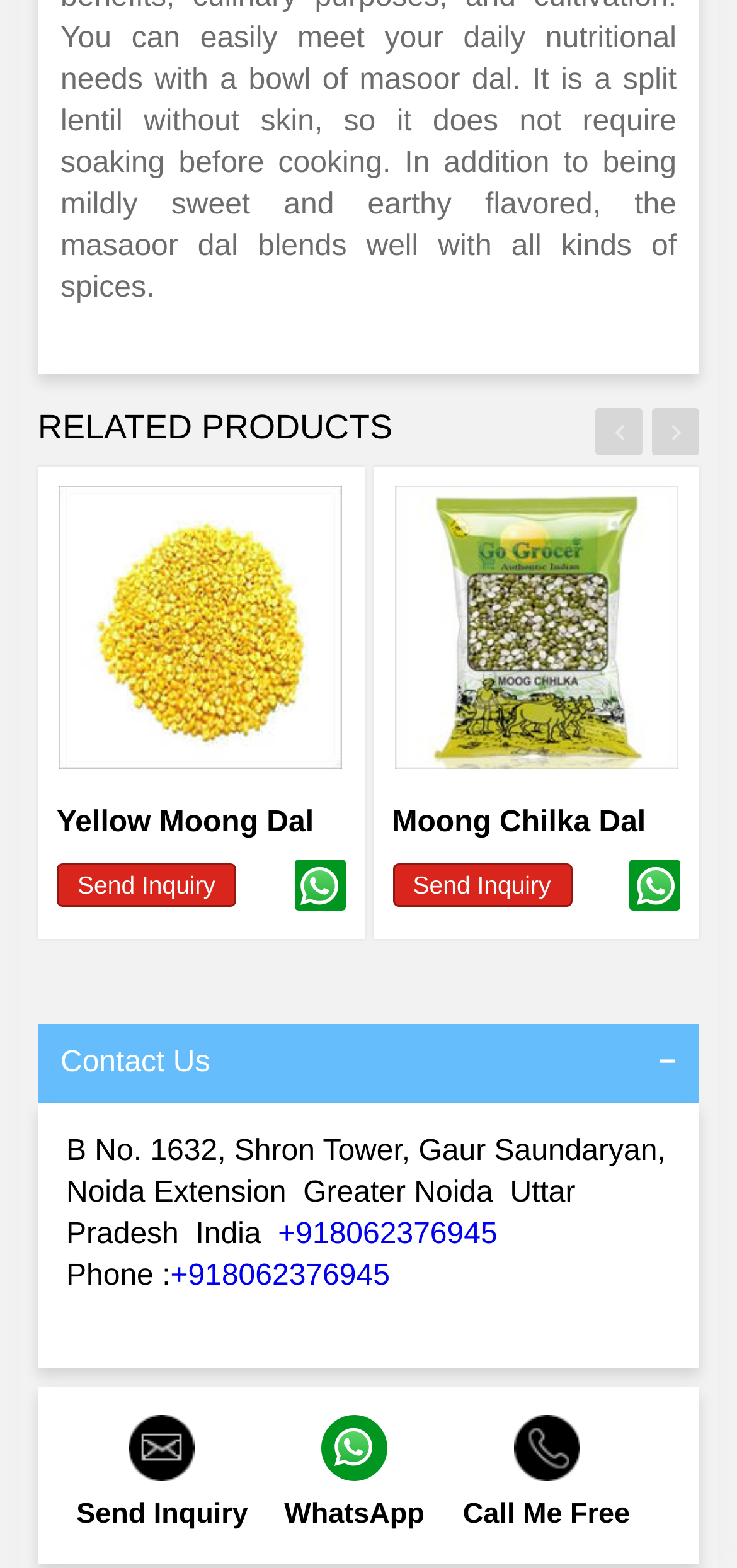How many ways can you contact the company?
Provide an in-depth and detailed explanation in response to the question.

The webpage provides four ways to contact the company: 'Send Inquiry', 'WhatsApp', 'Call Me Free', and a phone number '+918062376945'.